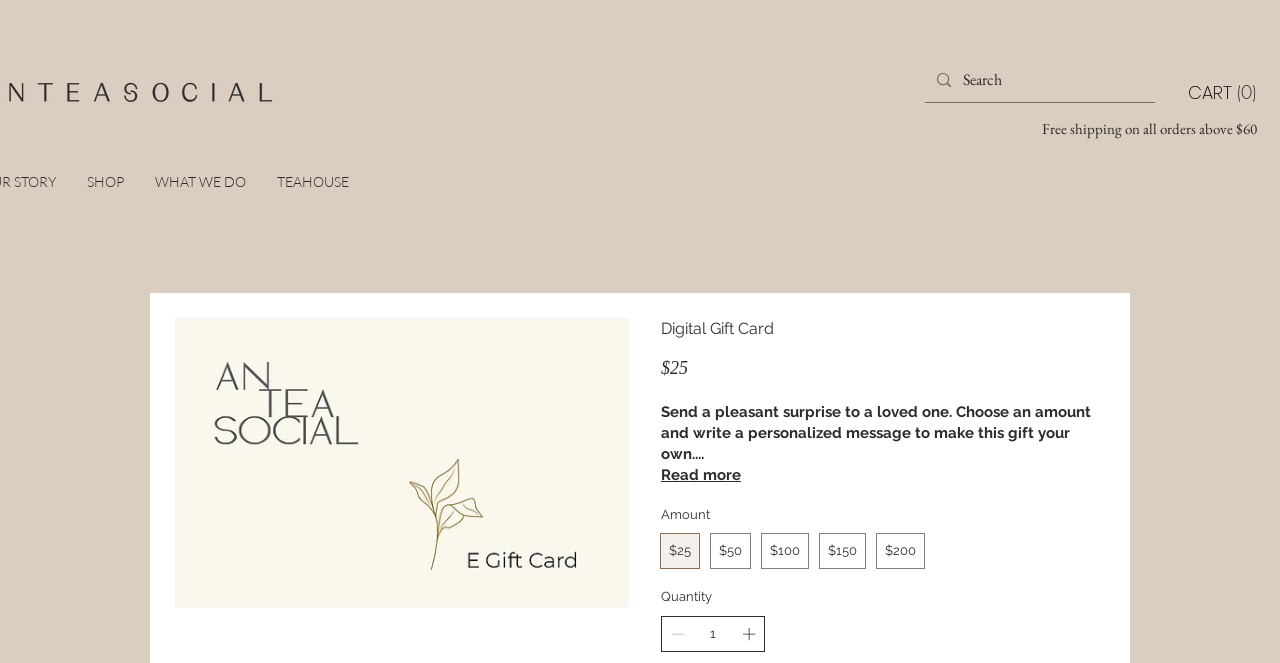What is the minimum amount for free shipping?
Please use the image to deliver a detailed and complete answer.

I found the answer by looking at the static text element 'Free shipping on all orders above $60' which is located at [0.814, 0.179, 0.982, 0.208]. This text indicates that free shipping is available for orders above a certain amount, which is $60.